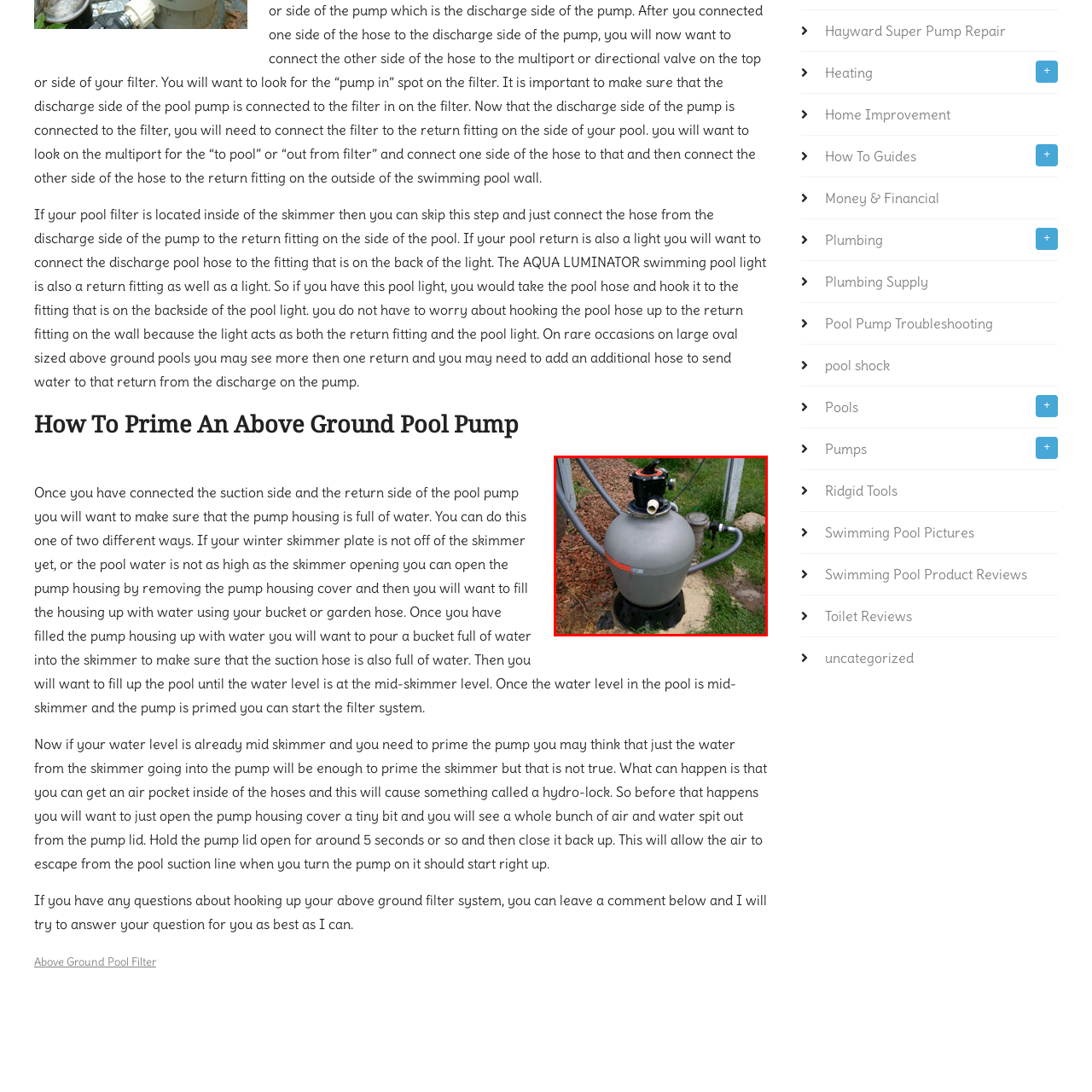Offer a comprehensive narrative for the image inside the red bounding box.

The image depicts an above-ground pool filter system featuring a large, cylindrical tank with a multiport valve on top. The tank is primarily gray with a prominent black top, which houses the valve used to control water flow during various filtration processes. Two hoses are connected: one is positioned for water intake, while the other directs the filtered water back to the pool. The filter is situated on a bed of gravel, surrounded by grass, indicating an outdoor installation. This setup is crucial for maintaining pool water clarity and hygiene by enabling proper filtration and circulation.